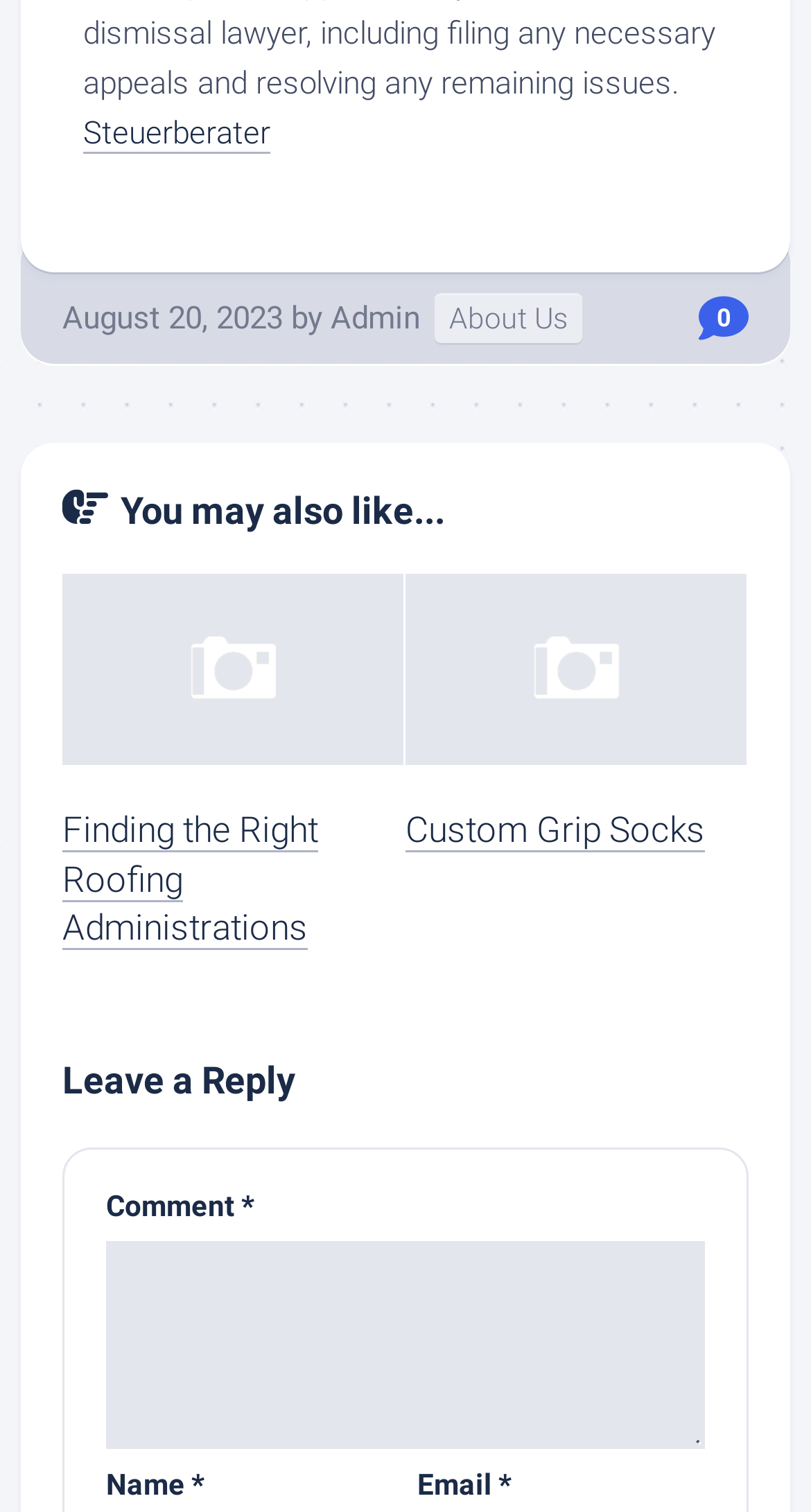Identify the bounding box coordinates of the element that should be clicked to fulfill this task: "Forgot your password?". The coordinates should be provided as four float numbers between 0 and 1, i.e., [left, top, right, bottom].

None